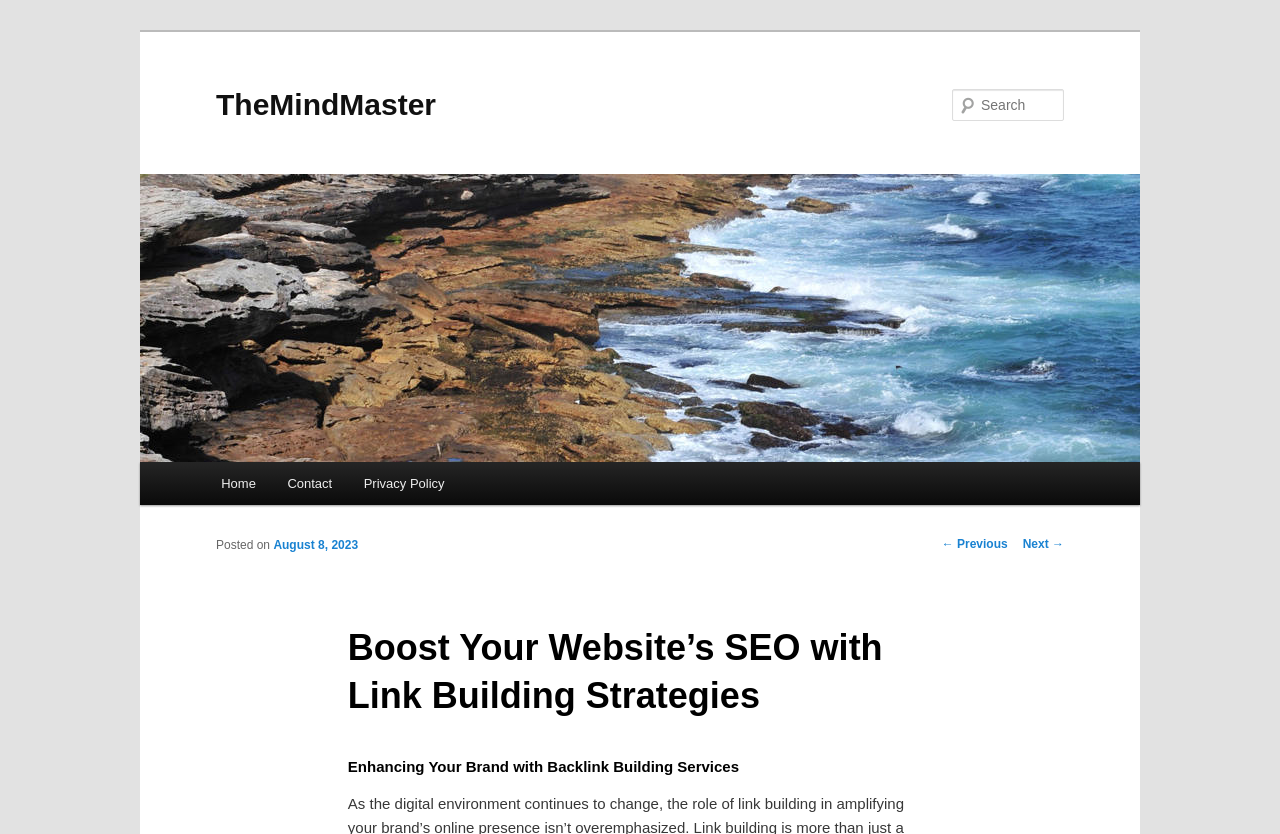How many headings are there in the post?
Using the information from the image, give a concise answer in one word or a short phrase.

3